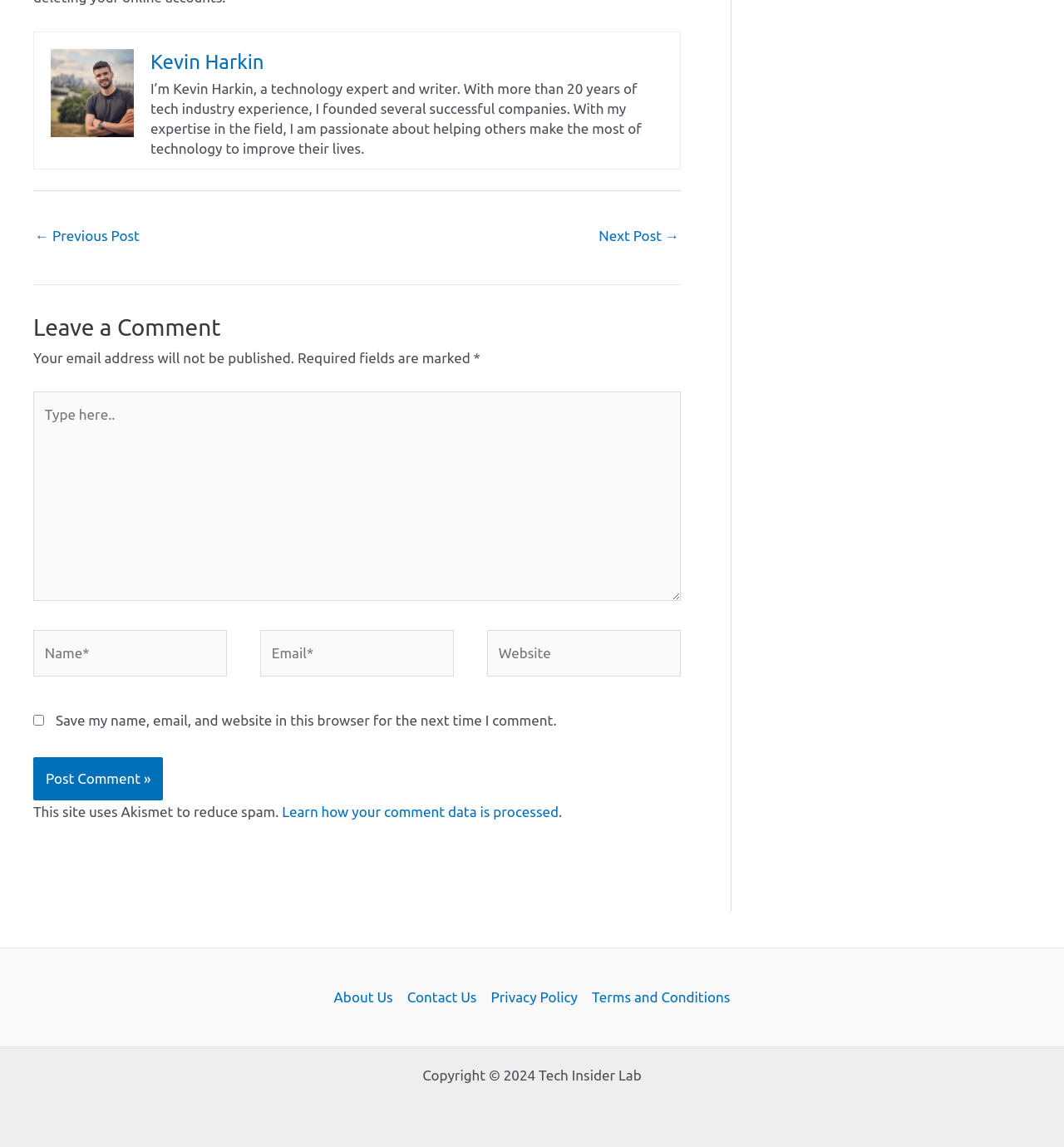Please specify the bounding box coordinates for the clickable region that will help you carry out the instruction: "Click on the 'About Us' link".

[0.314, 0.859, 0.376, 0.879]